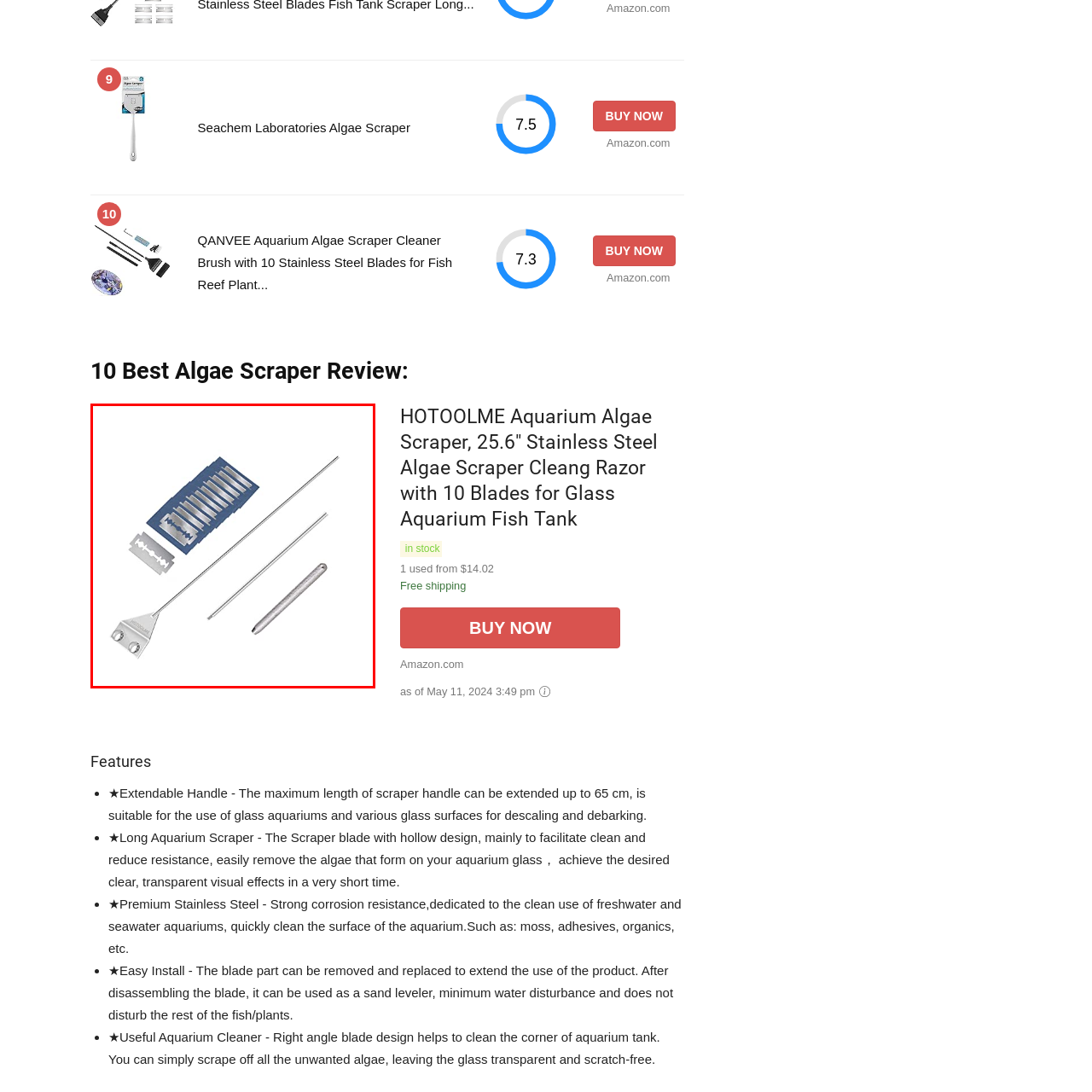What is the purpose of the stainless steel rod?
Pay attention to the segment of the image within the red bounding box and offer a detailed answer to the question.

According to the caption, the stainless steel rod is included to provide 'added reach and control during cleaning', which suggests that its purpose is to extend the user's reach and provide more control while cleaning the aquarium.